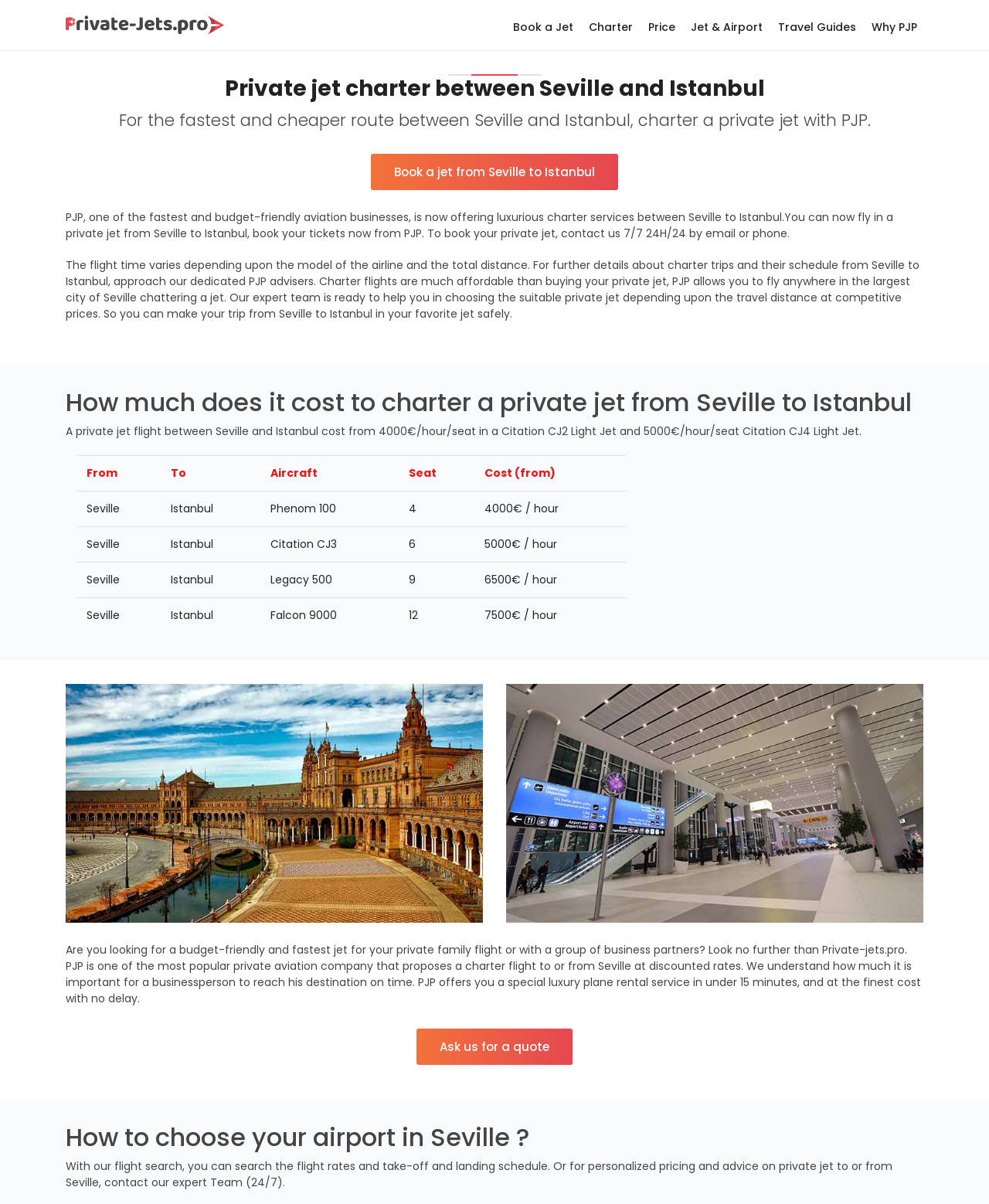Can you show the bounding box coordinates of the region to click on to complete the task described in the instruction: "Click the 'Ask us for a quote' link"?

[0.421, 0.854, 0.579, 0.884]